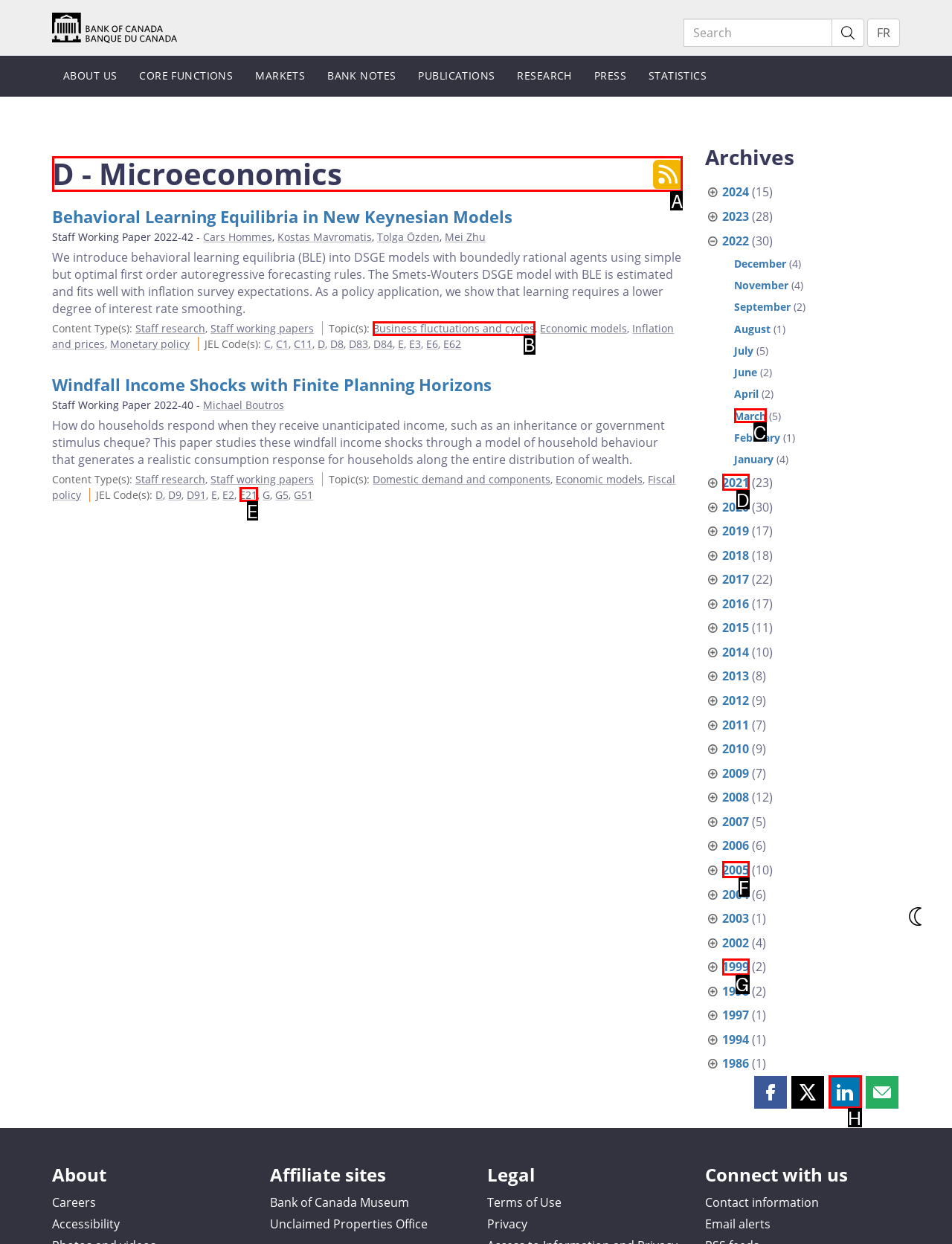Select the UI element that should be clicked to execute the following task: Subscribe to D - Microeconomics
Provide the letter of the correct choice from the given options.

A